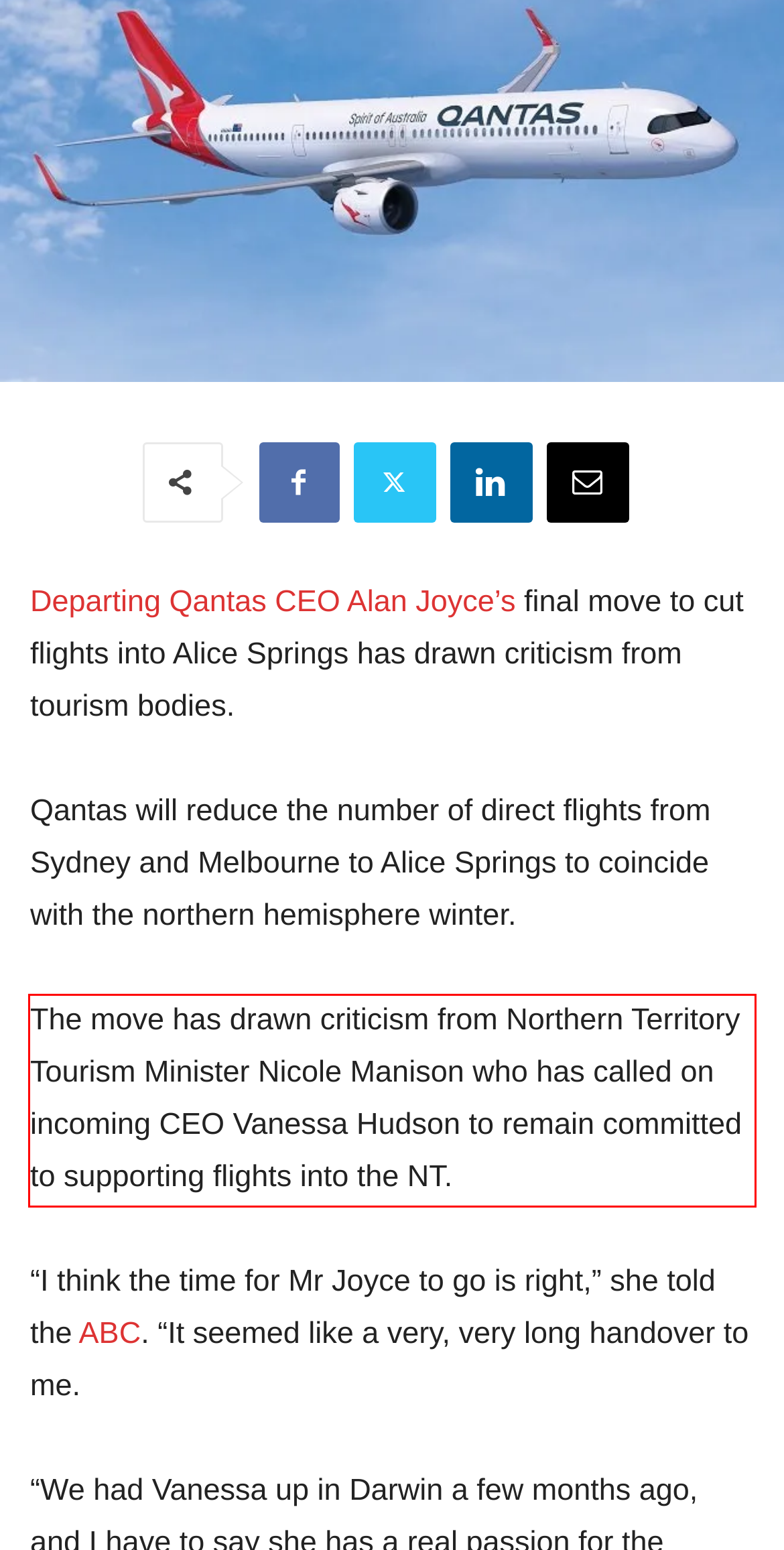Please perform OCR on the text content within the red bounding box that is highlighted in the provided webpage screenshot.

The move has drawn criticism from Northern Territory Tourism Minister Nicole Manison who has called on incoming CEO Vanessa Hudson to remain committed to supporting flights into the NT.